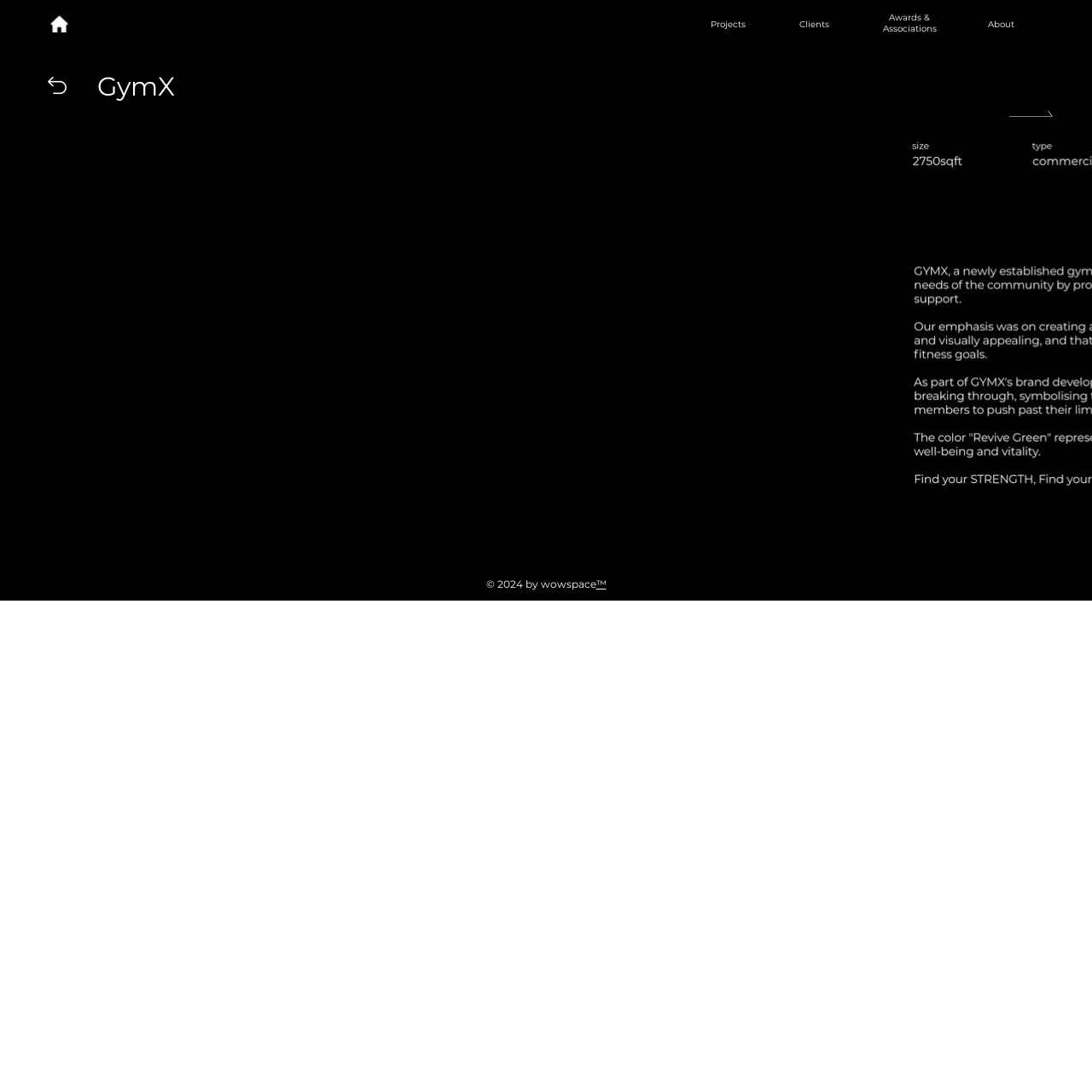Answer the question in a single word or phrase:
What is the purpose of the iframe?

Wix Chat